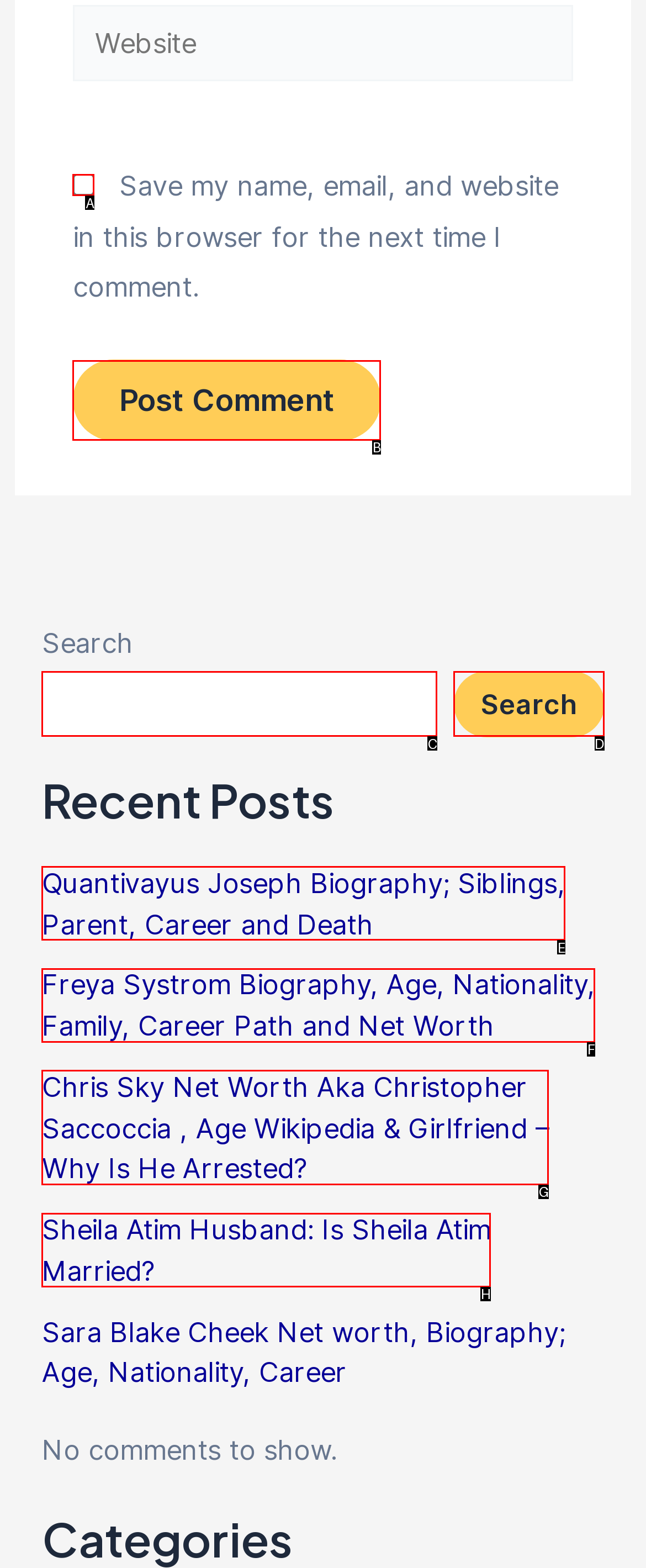From the description: parent_node: Search name="s", identify the option that best matches and reply with the letter of that option directly.

C